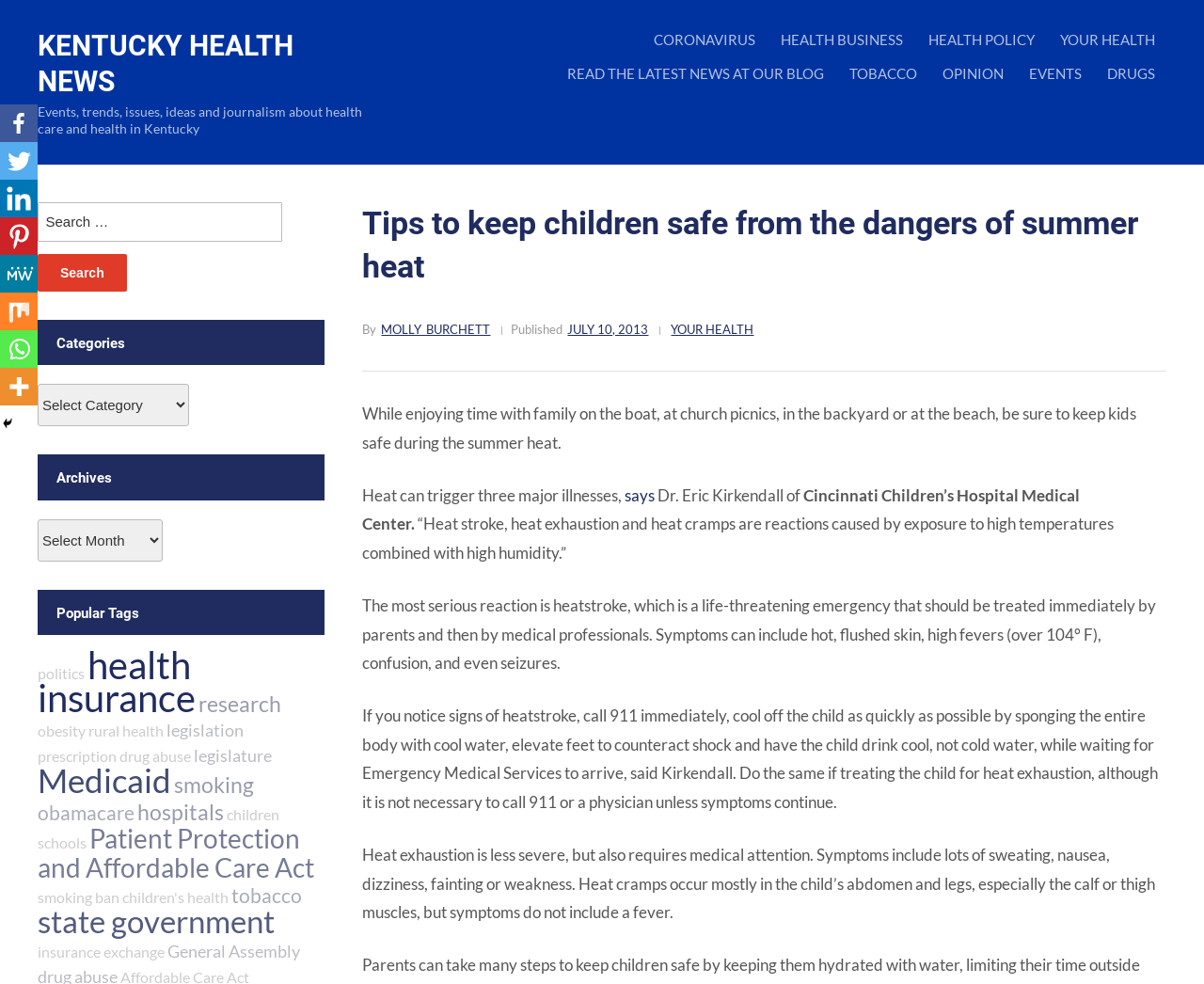Using the details in the image, give a detailed response to the question below:
Who is the author of this article?

I found the author's name by looking at the header section of the webpage, where it says 'By Molly Burchett'.